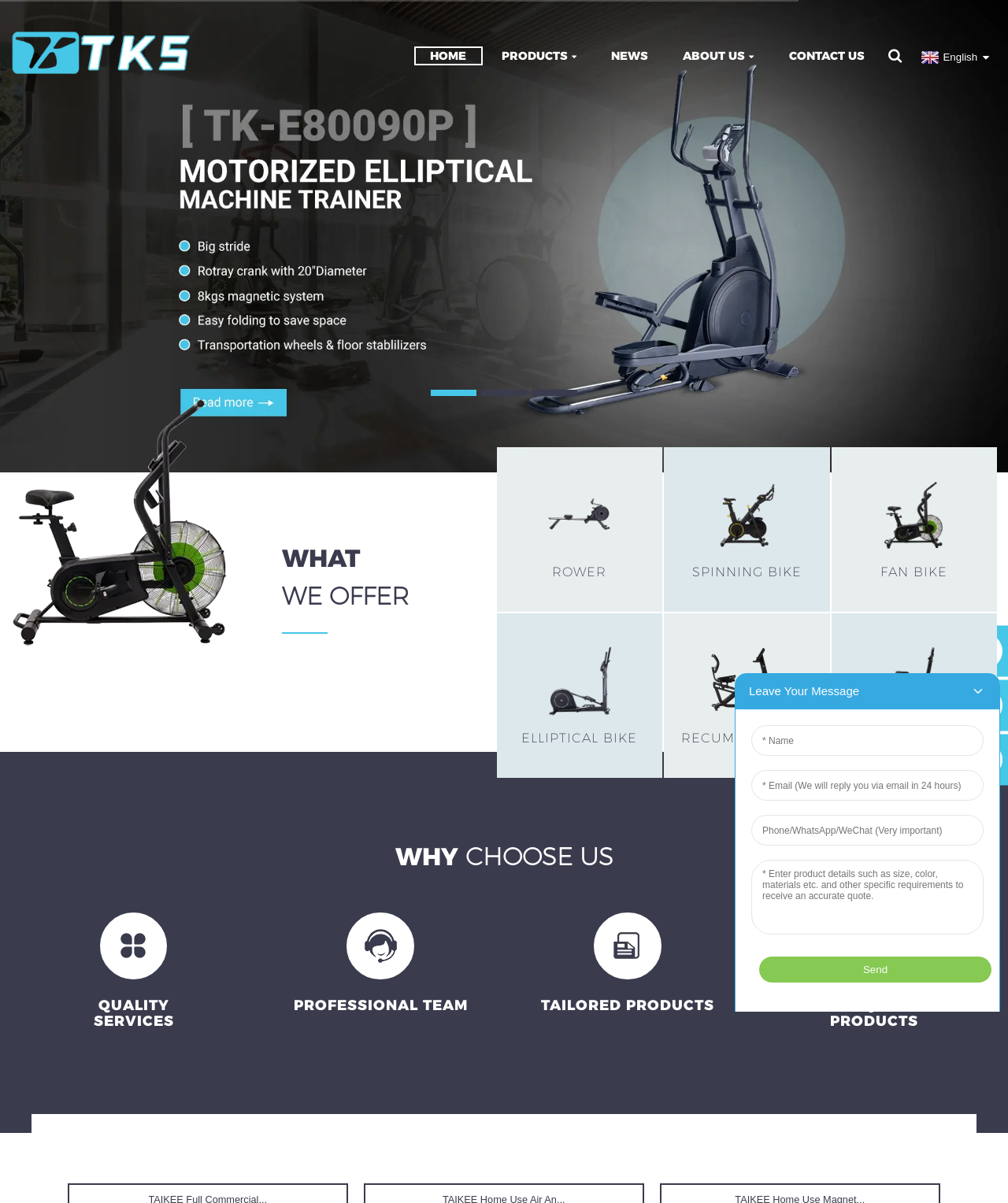Detail the various sections and features present on the webpage.

This webpage is about Xiamen Taikee Sporting Goods Co., Ltd., a modern international fitness equipment manufacturer. At the top-left corner, there is a logo image with a link to the homepage. Below the logo, there is a navigation menu with links to different sections of the website, including HOME, PRODUCTS, NEWS, ABOUT US, and CONTACT US. 

On the right side of the navigation menu, there is a language selection link for English. Below the navigation menu, there is a heading "WHAT WE OFFER" with a link to the same title. This section showcases various types of fitness equipment, including Rower, Spinning Bike, Fan Bike, Elliptical Bike, Recumbent Bike, and Upright Bike, each with an image and a link to its respective page.

Further down the page, there is a section titled "WHY CHOOSE US" with a heading and a link to the same title. This section highlights the company's strengths, including Quality Services, Professional Team, Tailored Products, and High-Quality Products, each with an image, a link, and a heading.

At the bottom-right corner, there are three images representing contact information: telephone, email, and fax. There is also an iframe and a generic element with the text "Top" at the bottom of the page.